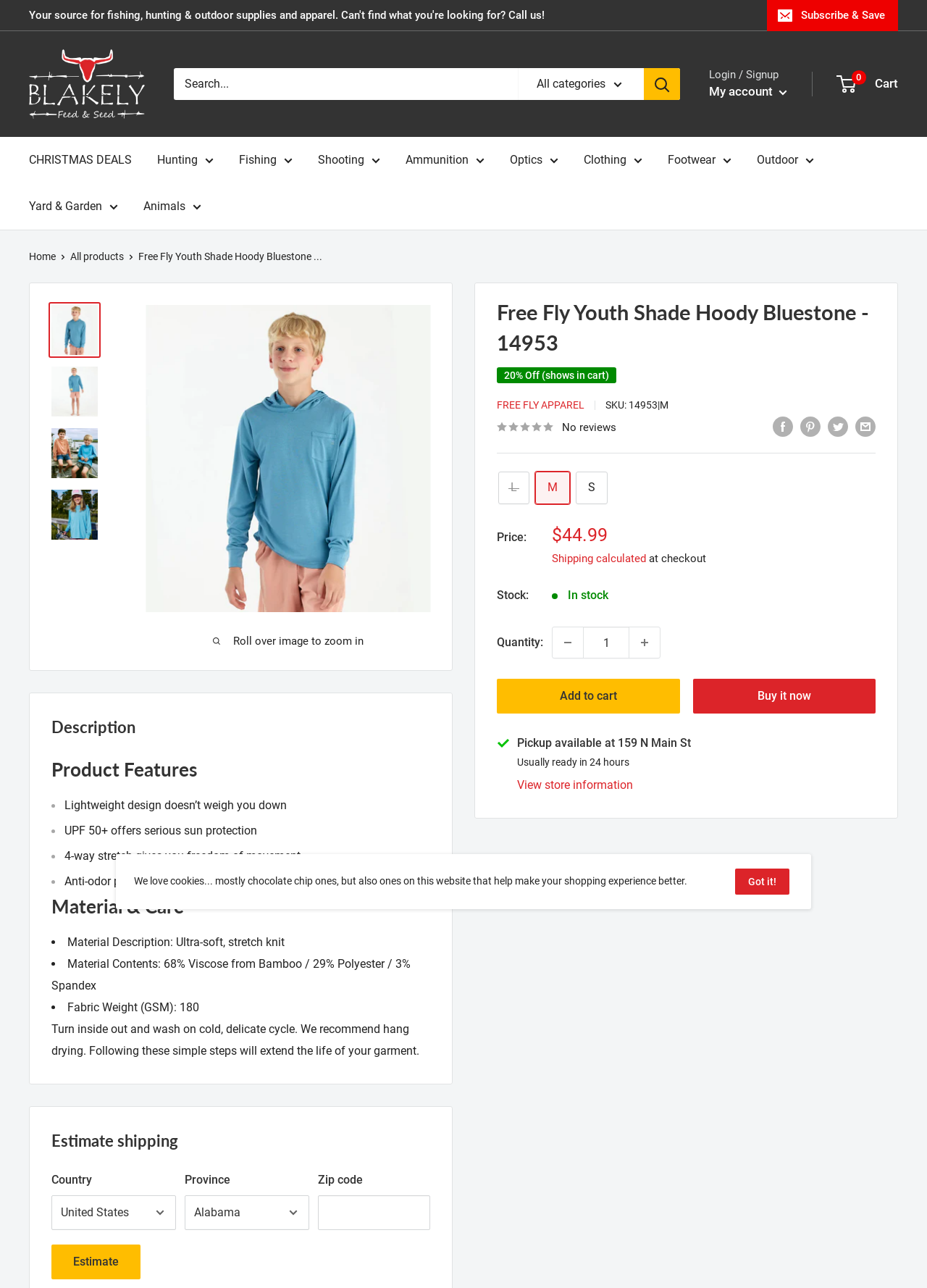What is the name of the product?
Based on the visual information, provide a detailed and comprehensive answer.

I found the answer by looking at the heading element with the text 'Free Fly Youth Shade Hoody Bluestone - 14953' which is likely to be the product name.